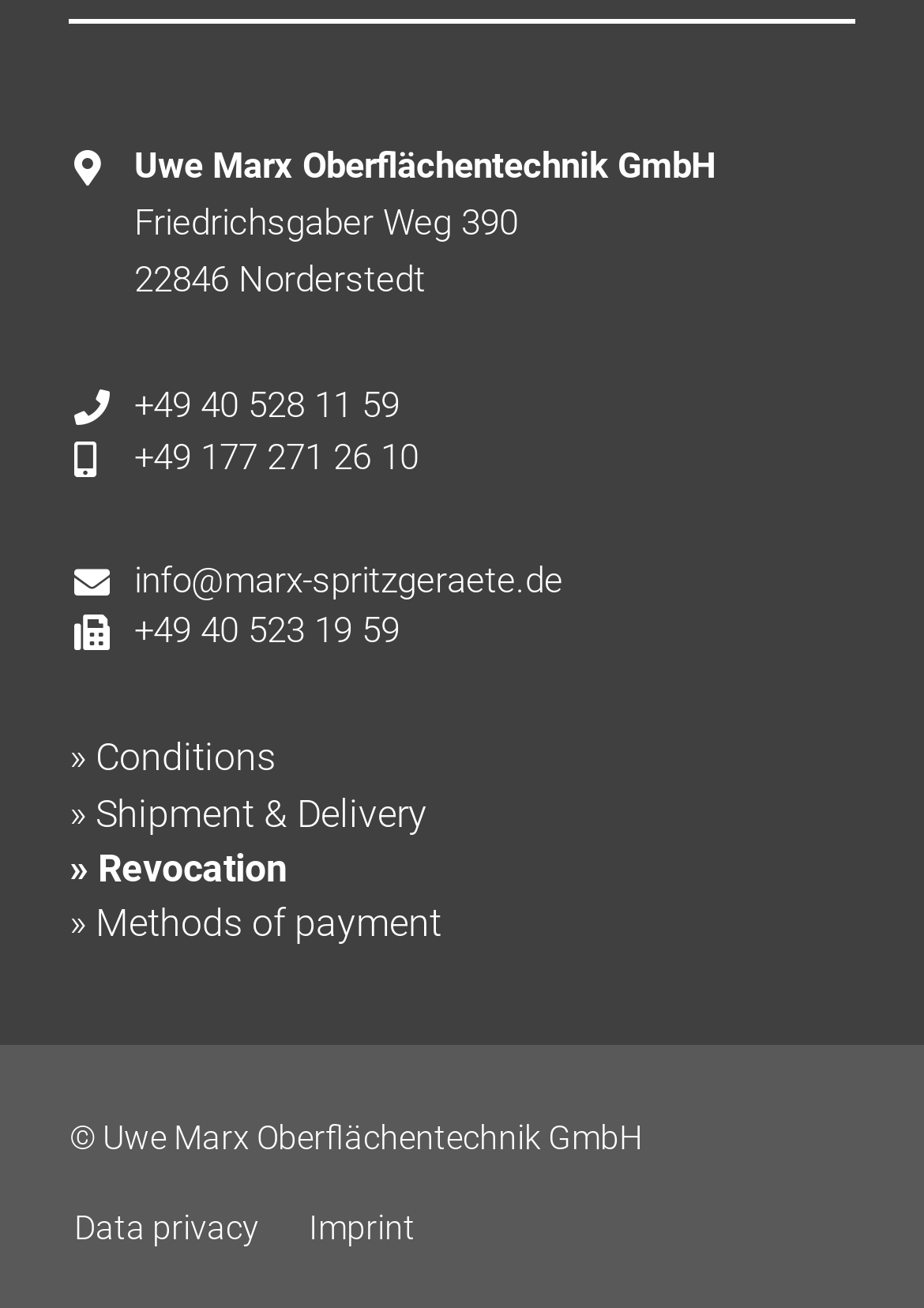Please determine the bounding box coordinates of the element's region to click for the following instruction: "Check data privacy".

[0.08, 0.923, 0.28, 0.952]